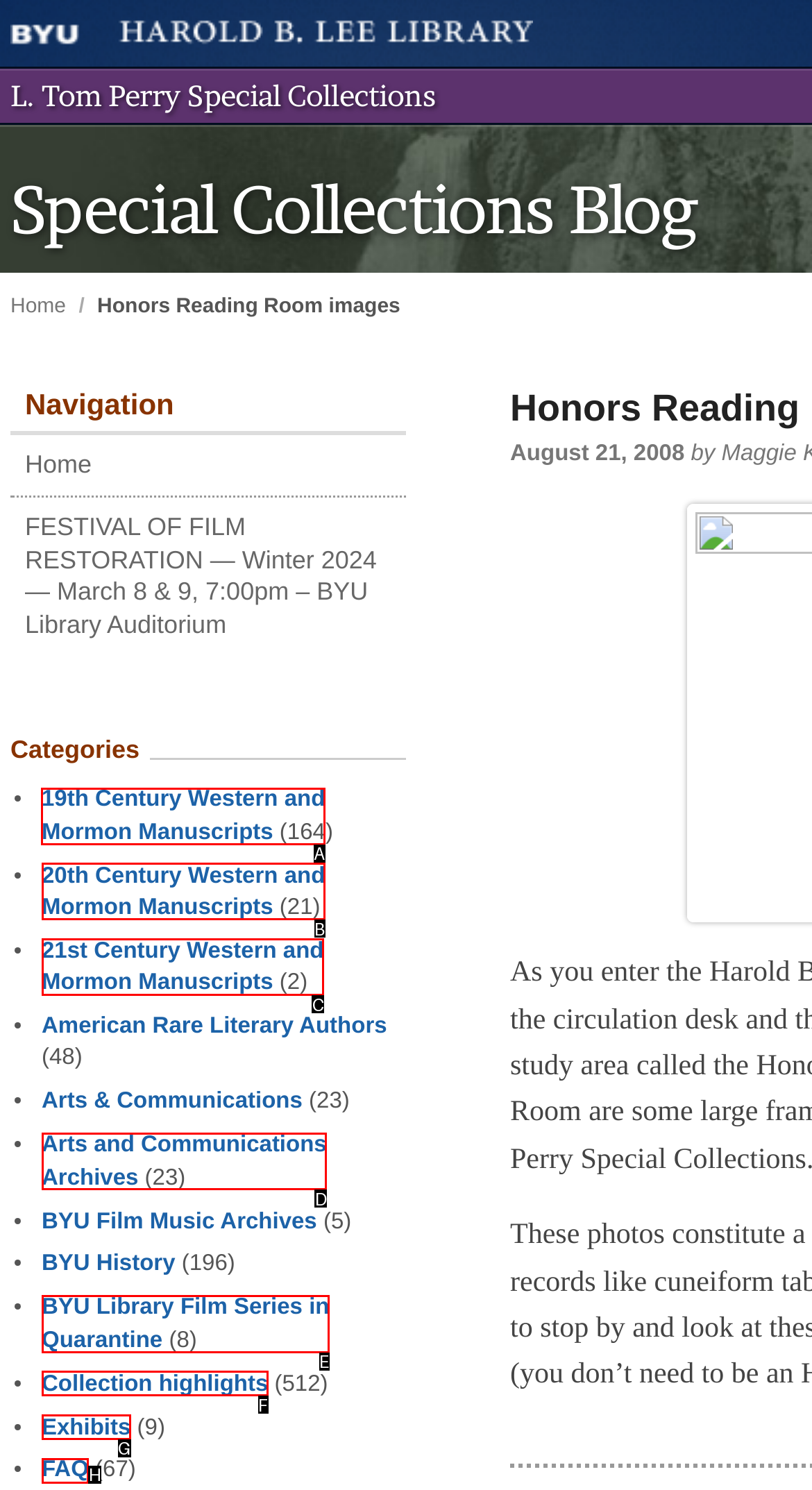Which UI element should be clicked to perform the following task: Explore the '19th Century Western and Mormon Manuscripts' category? Answer with the corresponding letter from the choices.

A